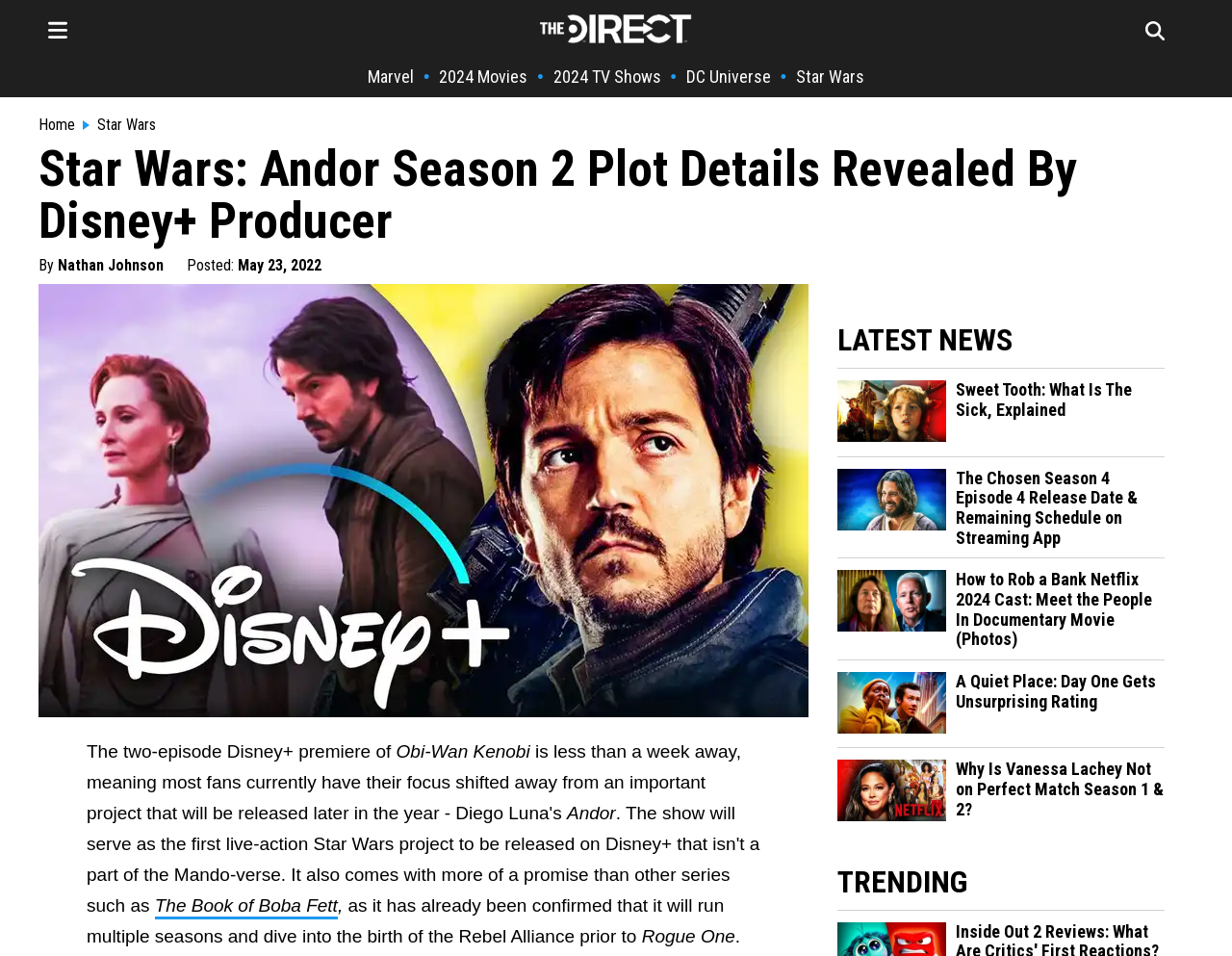Determine the bounding box coordinates of the section to be clicked to follow the instruction: "Read the article about Star Wars: Andor Season 2". The coordinates should be given as four float numbers between 0 and 1, formatted as [left, top, right, bottom].

[0.031, 0.15, 0.969, 0.259]